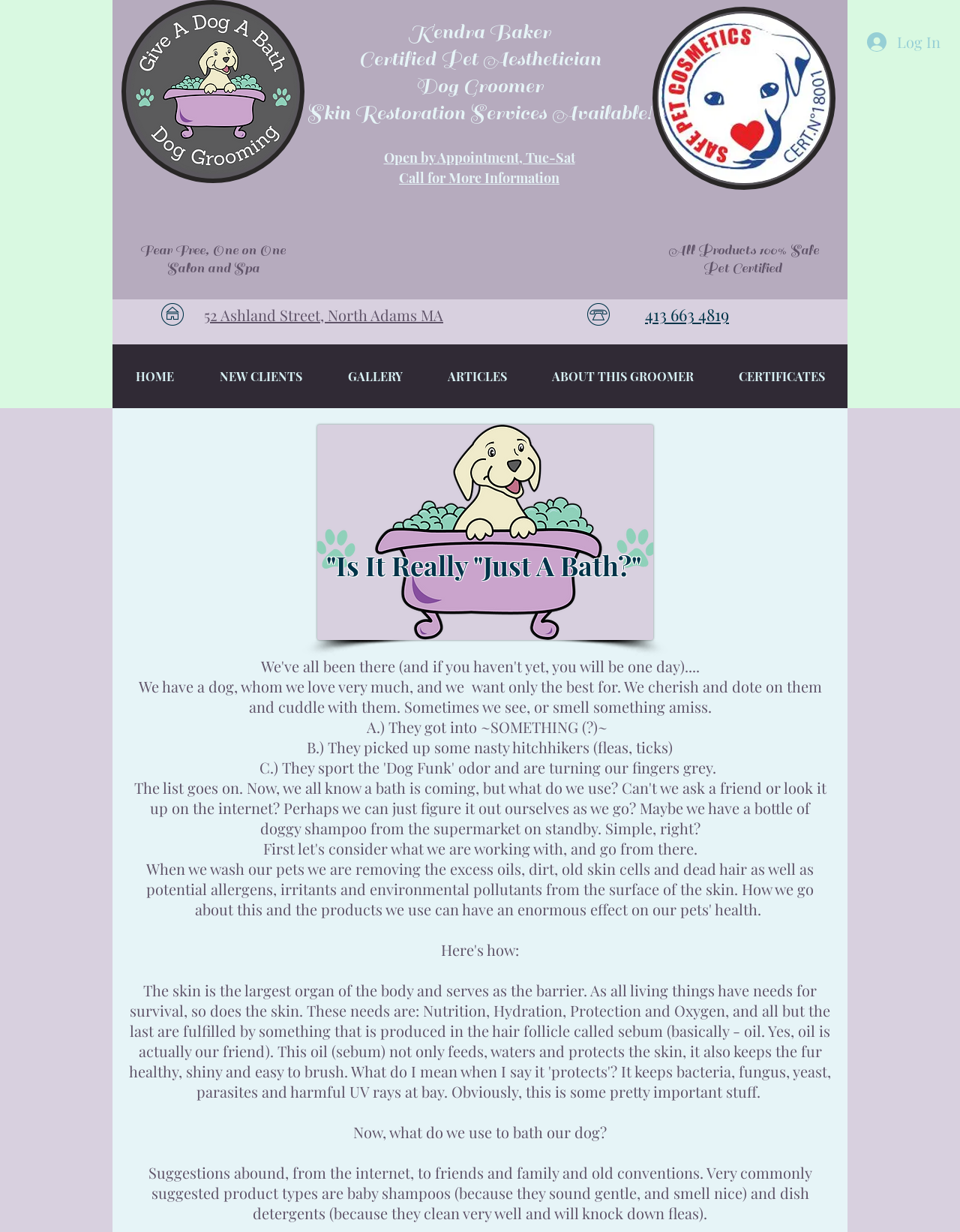Locate the bounding box coordinates of the clickable part needed for the task: "Call the phone number".

[0.627, 0.246, 0.804, 0.266]